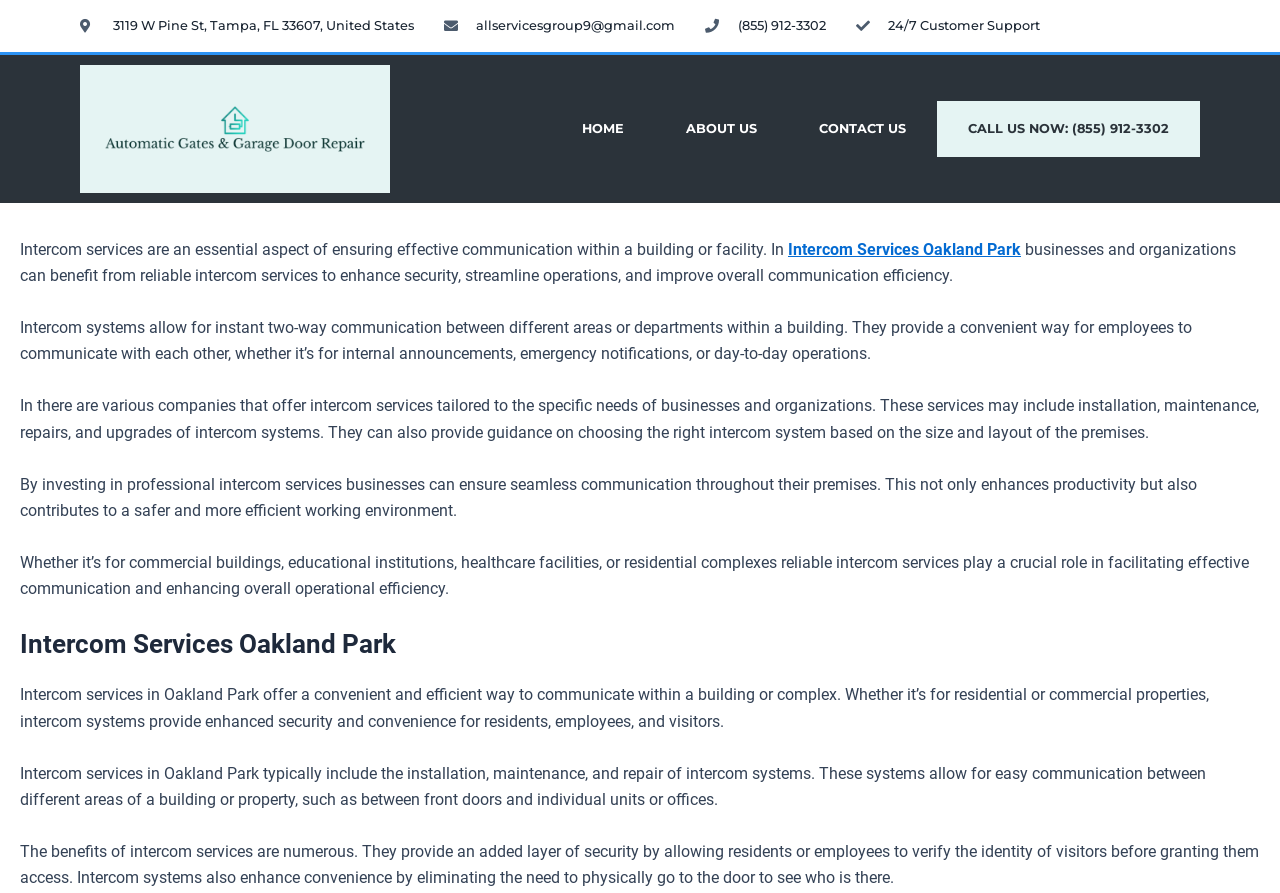Please answer the following query using a single word or phrase: 
What is the address of Intercom Services Oakland Park?

3119 W Pine St, Tampa, FL 33607, United States